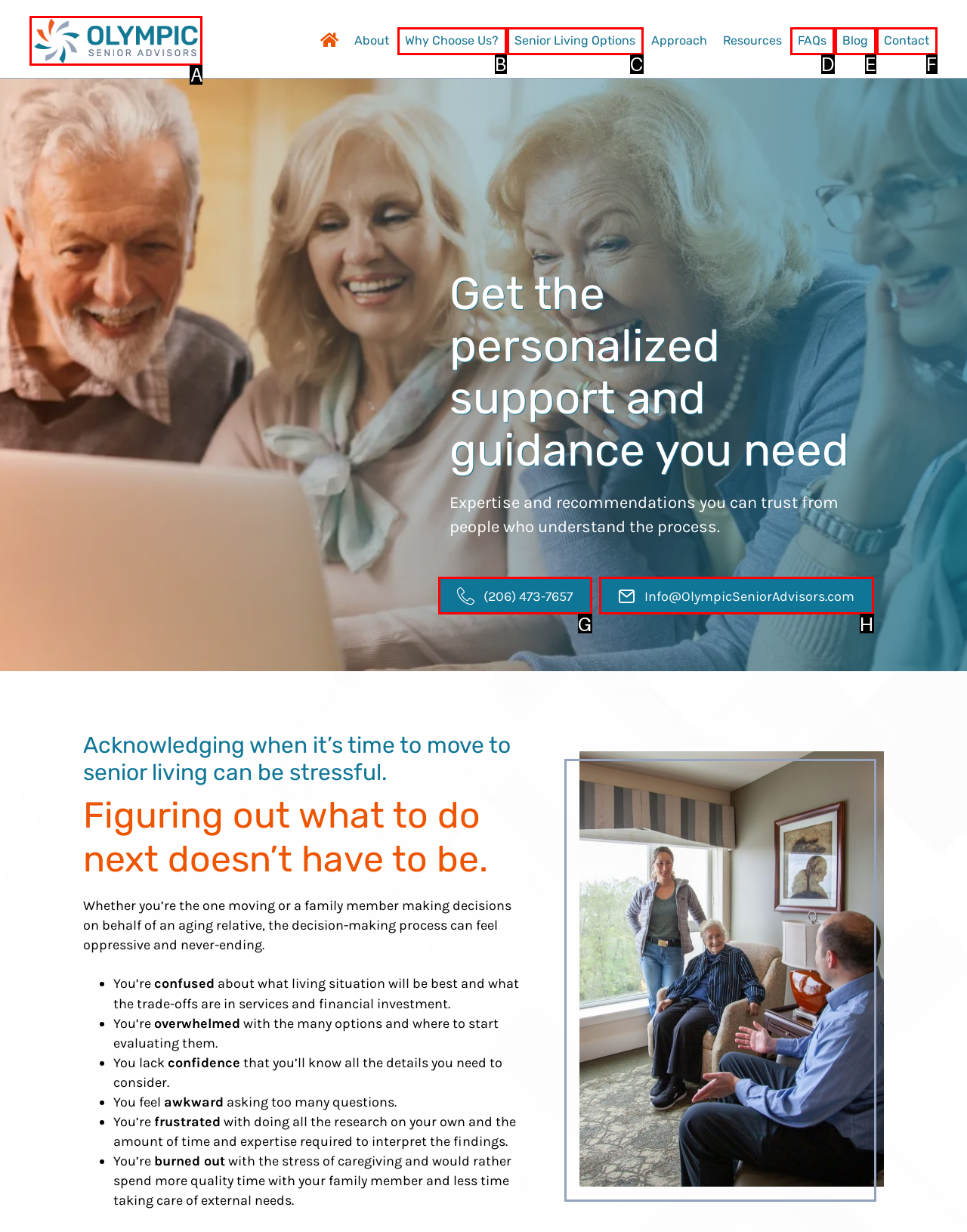Choose the HTML element you need to click to achieve the following task: Log in to your account
Respond with the letter of the selected option from the given choices directly.

None